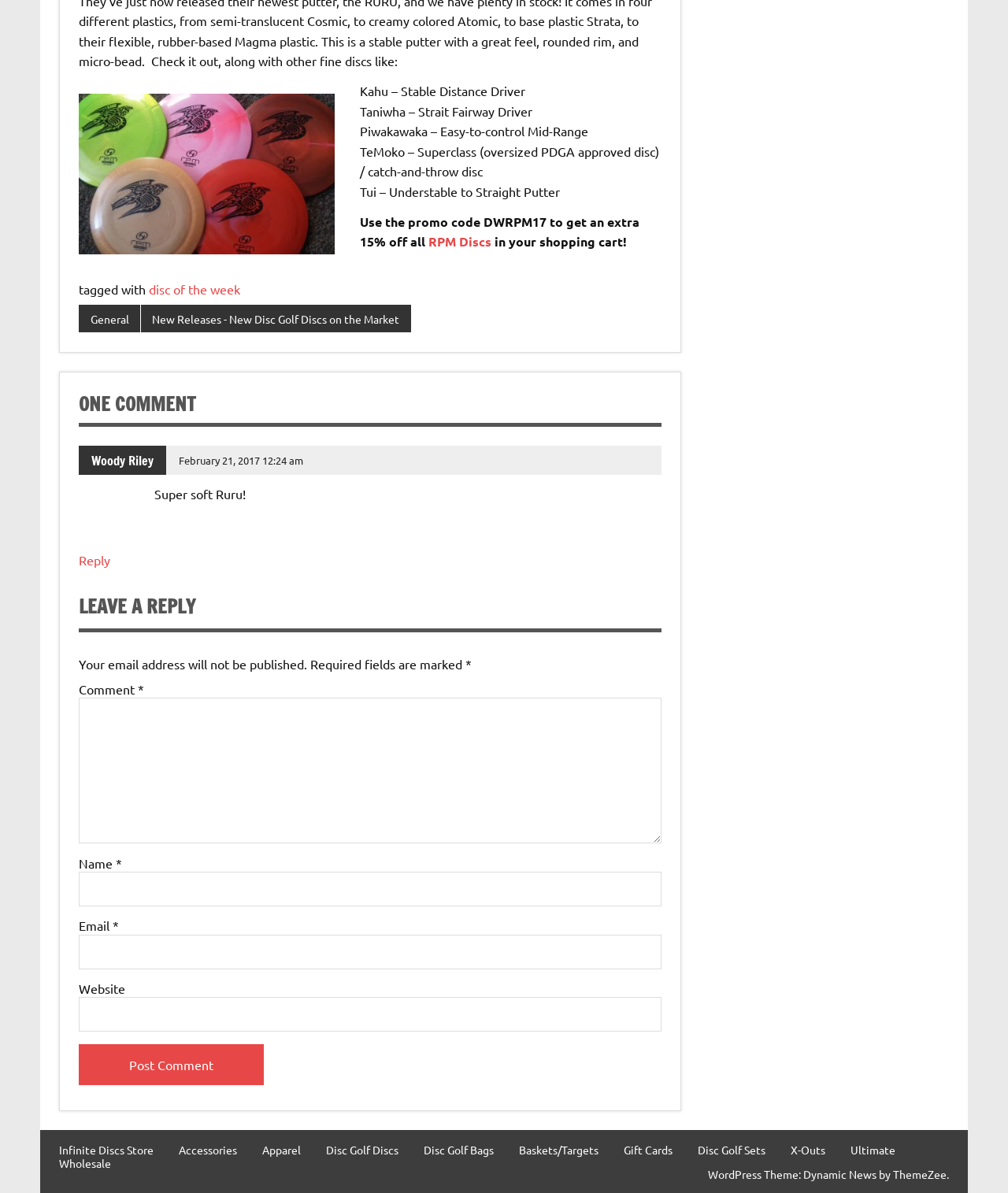What is the purpose of the textbox with the label 'Comment'?
Examine the image and give a concise answer in one word or a short phrase.

To leave a comment